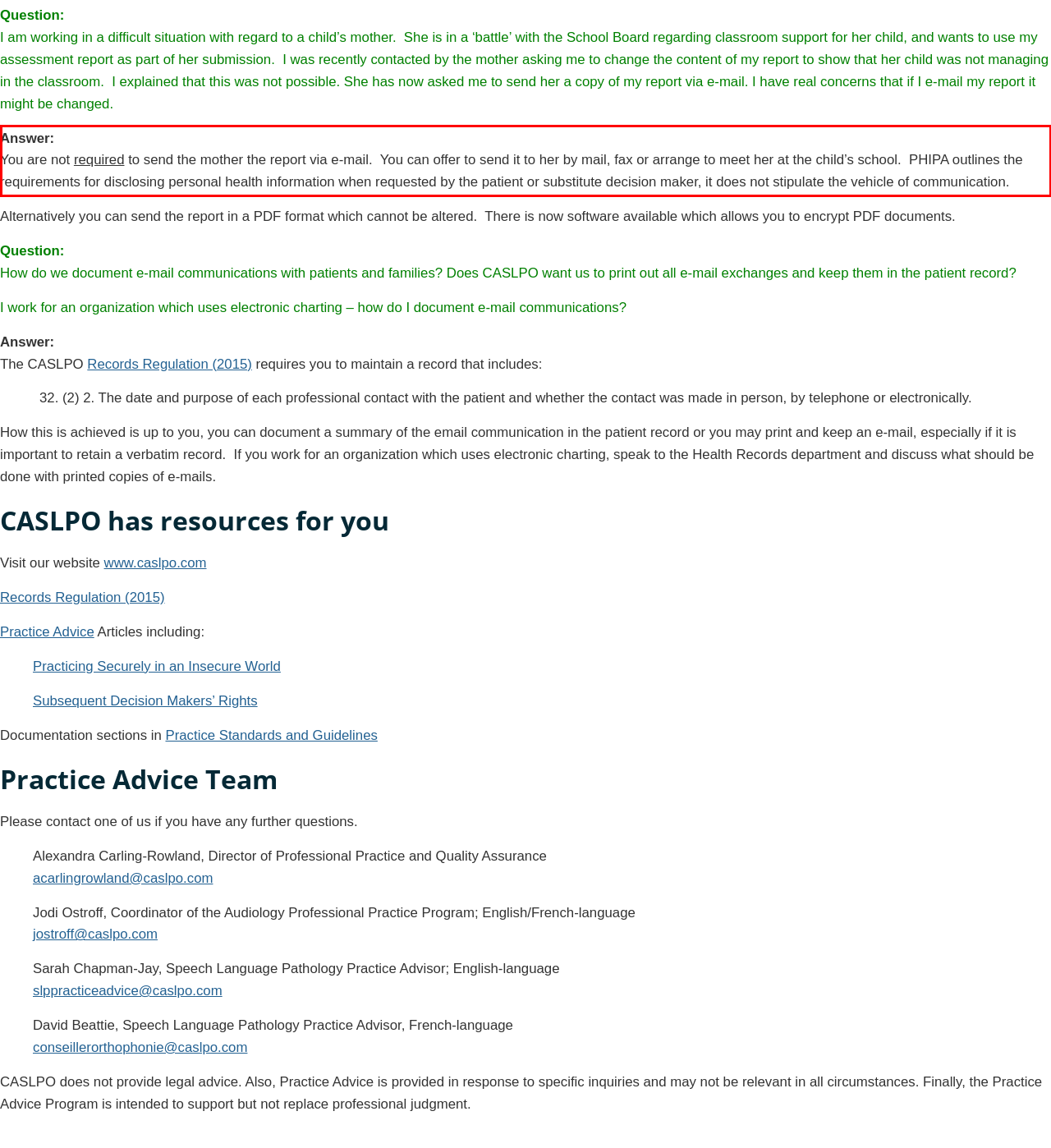Using the provided webpage screenshot, identify and read the text within the red rectangle bounding box.

Answer: You are not required to send the mother the report via e-mail. You can offer to send it to her by mail, fax or arrange to meet her at the child’s school. PHIPA outlines the requirements for disclosing personal health information when requested by the patient or substitute decision maker, it does not stipulate the vehicle of communication.